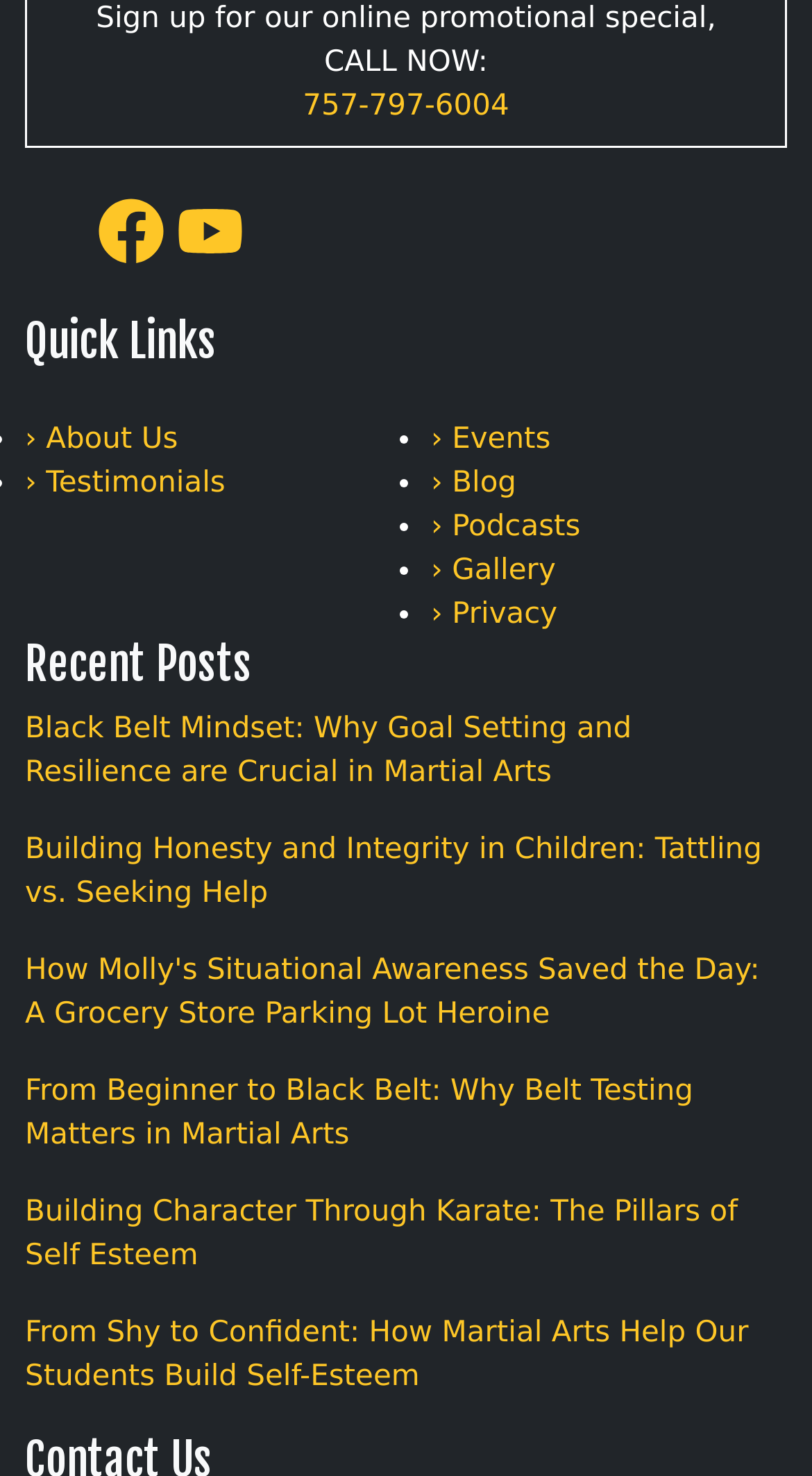Find the bounding box coordinates of the clickable region needed to perform the following instruction: "Visit the About Us page". The coordinates should be provided as four float numbers between 0 and 1, i.e., [left, top, right, bottom].

[0.031, 0.286, 0.219, 0.309]